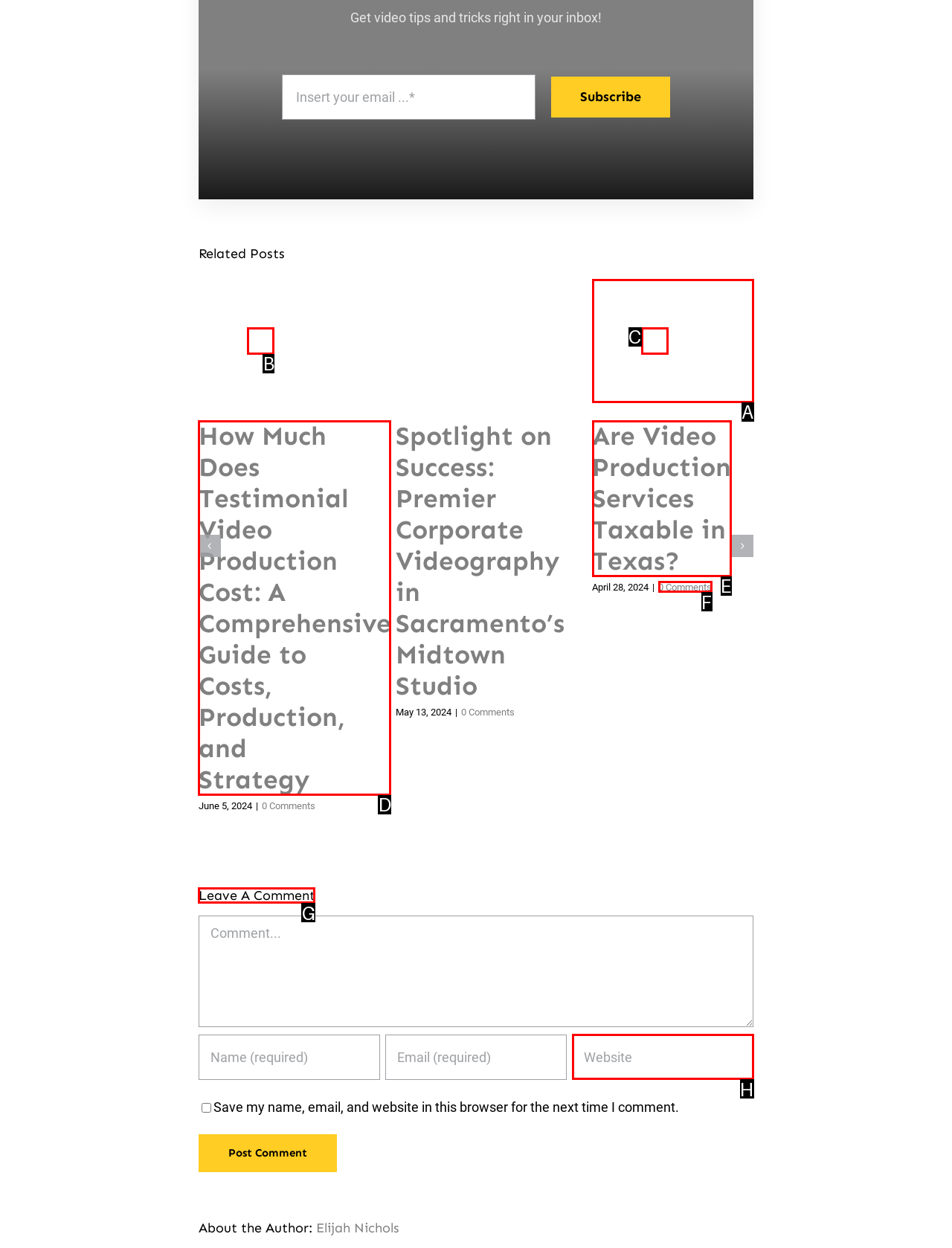Decide which UI element to click to accomplish the task: Leave a comment
Respond with the corresponding option letter.

G